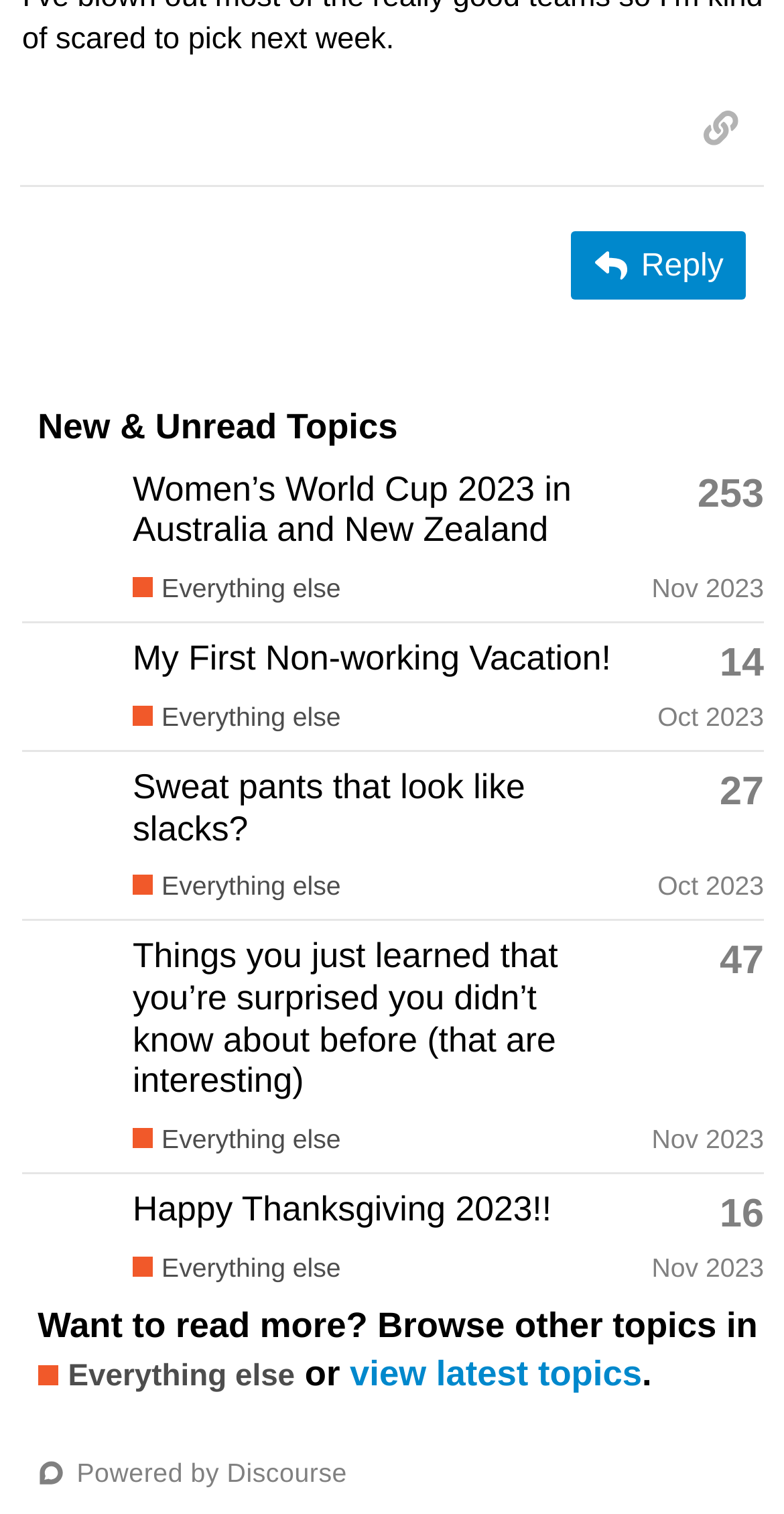Give a one-word or short phrase answer to this question: 
What is the category of the topics in the table?

Everything else